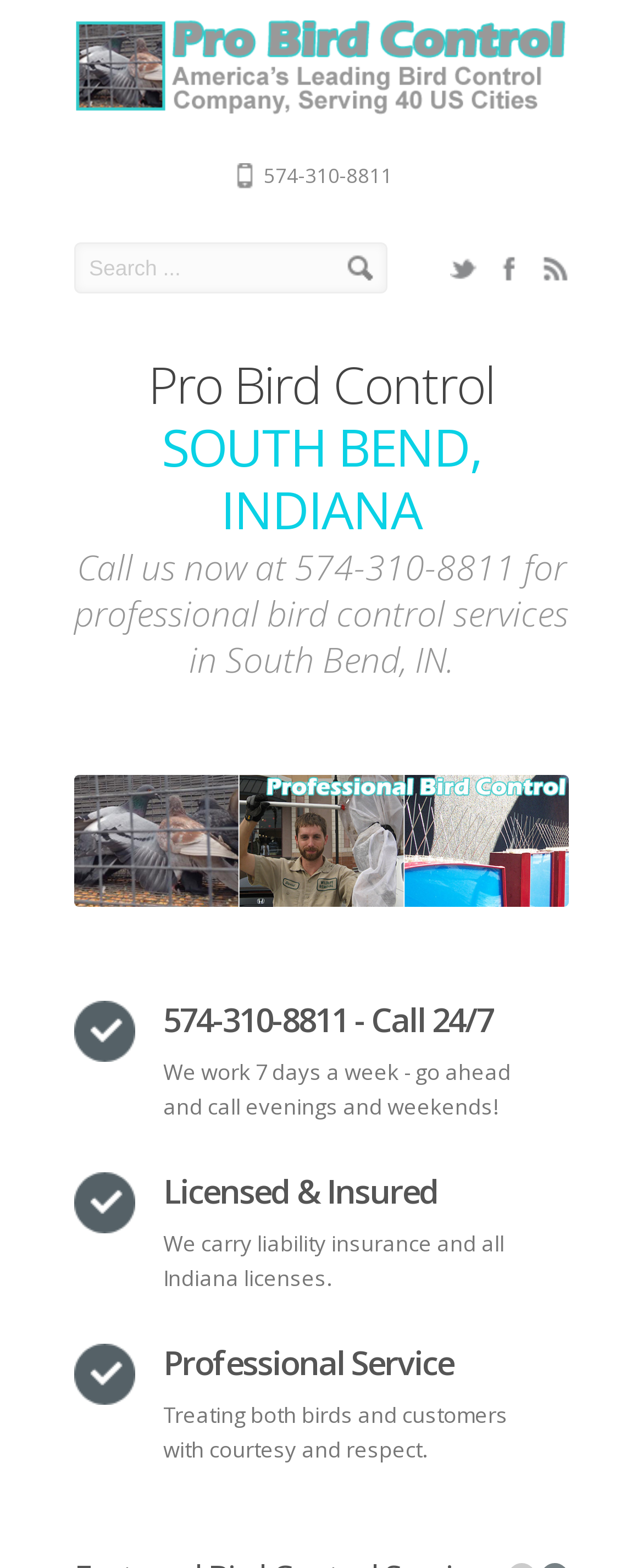What is the business hours of Pro Bird Control?
Please provide an in-depth and detailed response to the question.

According to the webpage, Pro Bird Control works 7 days a week, as stated in the text 'We work 7 days a week - go ahead and call evenings and weekends!'